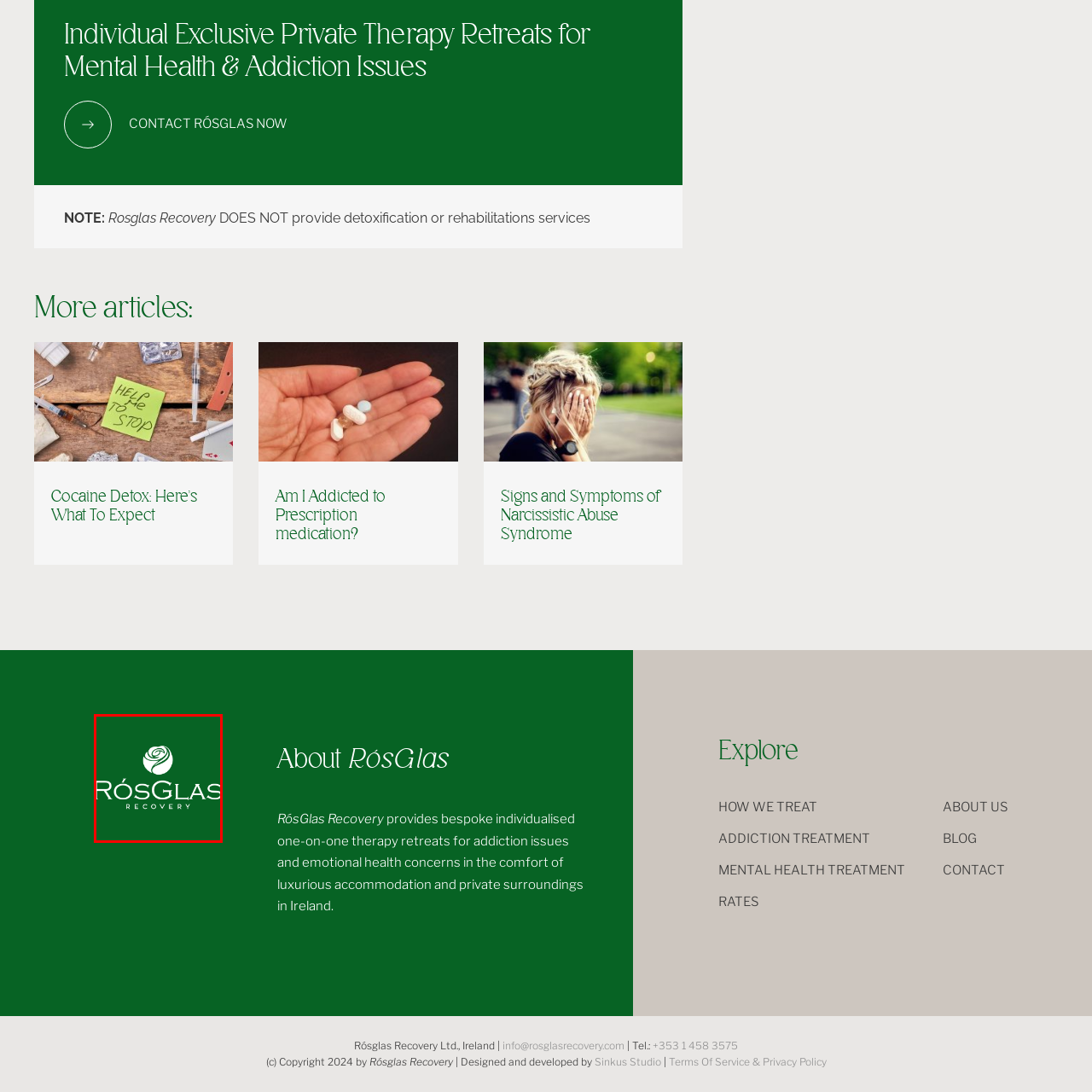Write a detailed description of the image enclosed in the red-bordered box.

The image features the logo of RósGlas Recovery, set against a rich green background. The logo prominently displays a stylized rose, symbolizing growth and healing, alongside the text "RósGlas RECOVERY." The logo conveys a sense of compassion and professionalism, reflecting the organization's commitment to providing bespoke individual therapy retreats for those dealing with mental health and addiction issues. This design reinforces the brand's identity and mission in supporting individuals through personalized recovery journeys in serene, luxurious environments in Ireland.